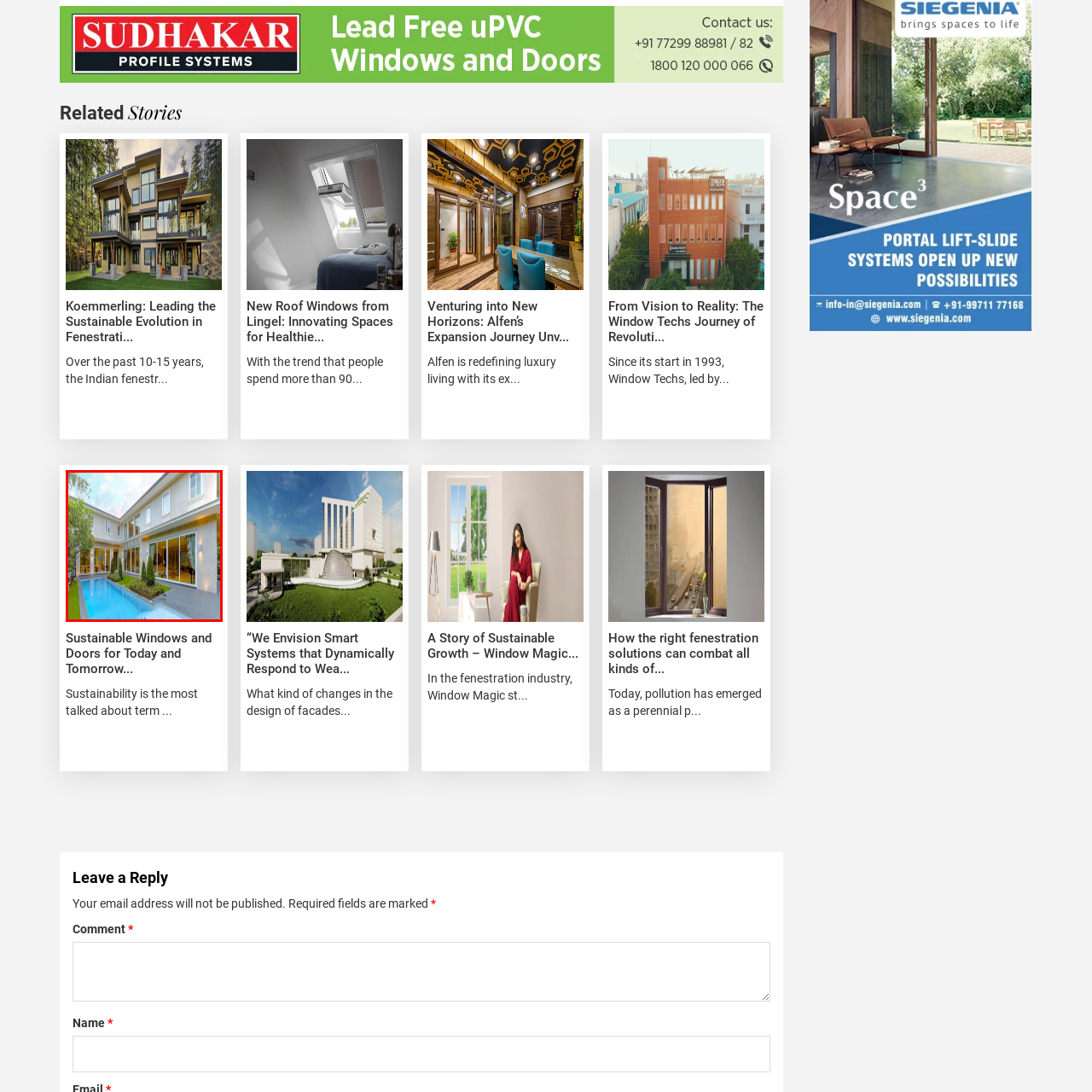Construct a detailed caption for the image enclosed in the red box.

This image showcases a contemporary house featuring expansive glass windows and sliding doors that seamlessly connect the indoor and outdoor spaces. The design highlights a serene swimming pool set against a backdrop of elegantly manicured greenery and modern landscaping. The lush plants and carefully placed shrubs enhance the aesthetic appeal, offering a tranquil environment. The architecture reflects an emphasis on natural light, with an open layout that invites a sense of spaciousness and warmth, making it an idyllic choice for modern living.